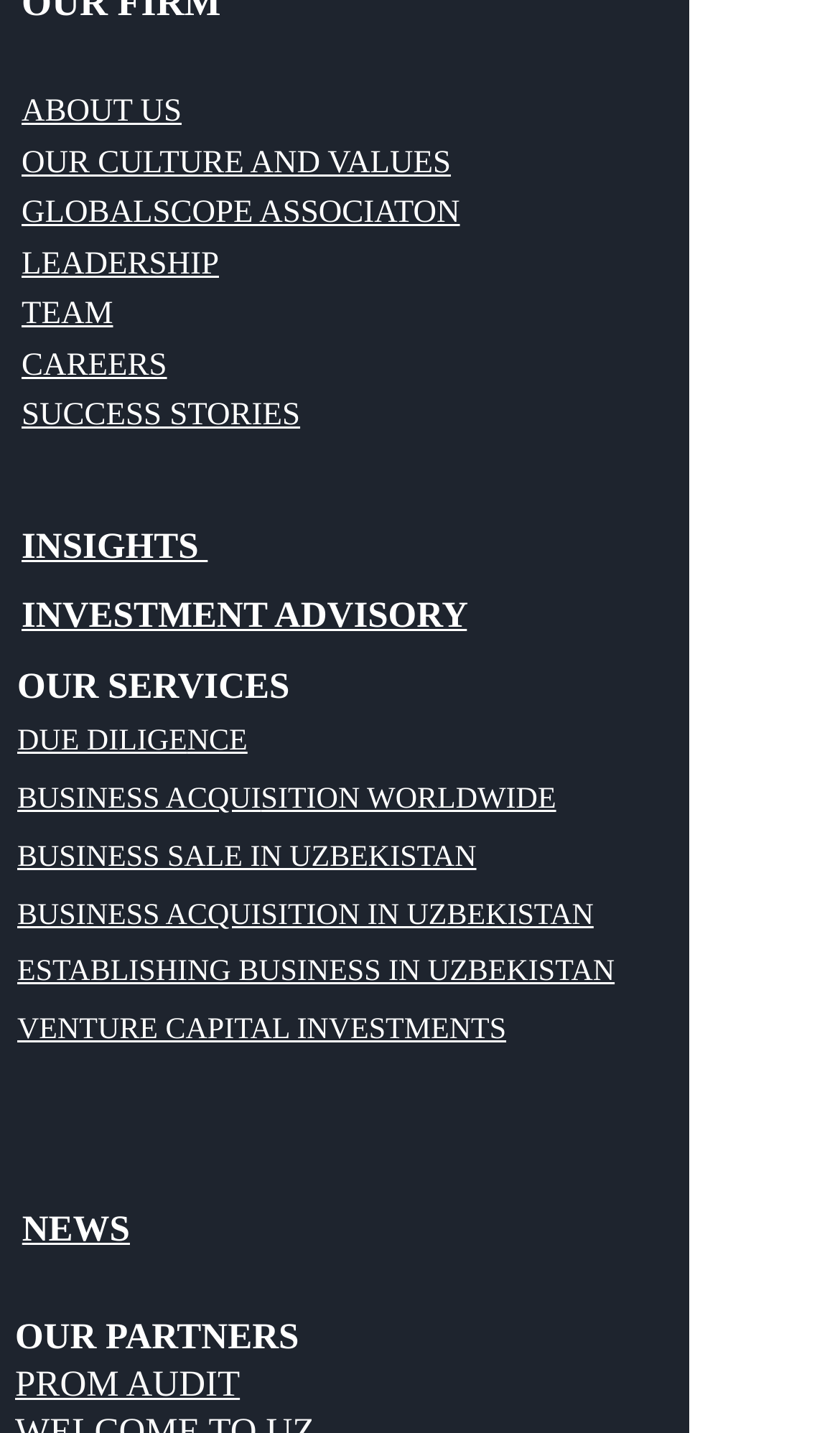Using the provided description: "INSIGHTS", find the bounding box coordinates of the corresponding UI element. The output should be four float numbers between 0 and 1, in the format [left, top, right, bottom].

[0.026, 0.366, 0.247, 0.395]